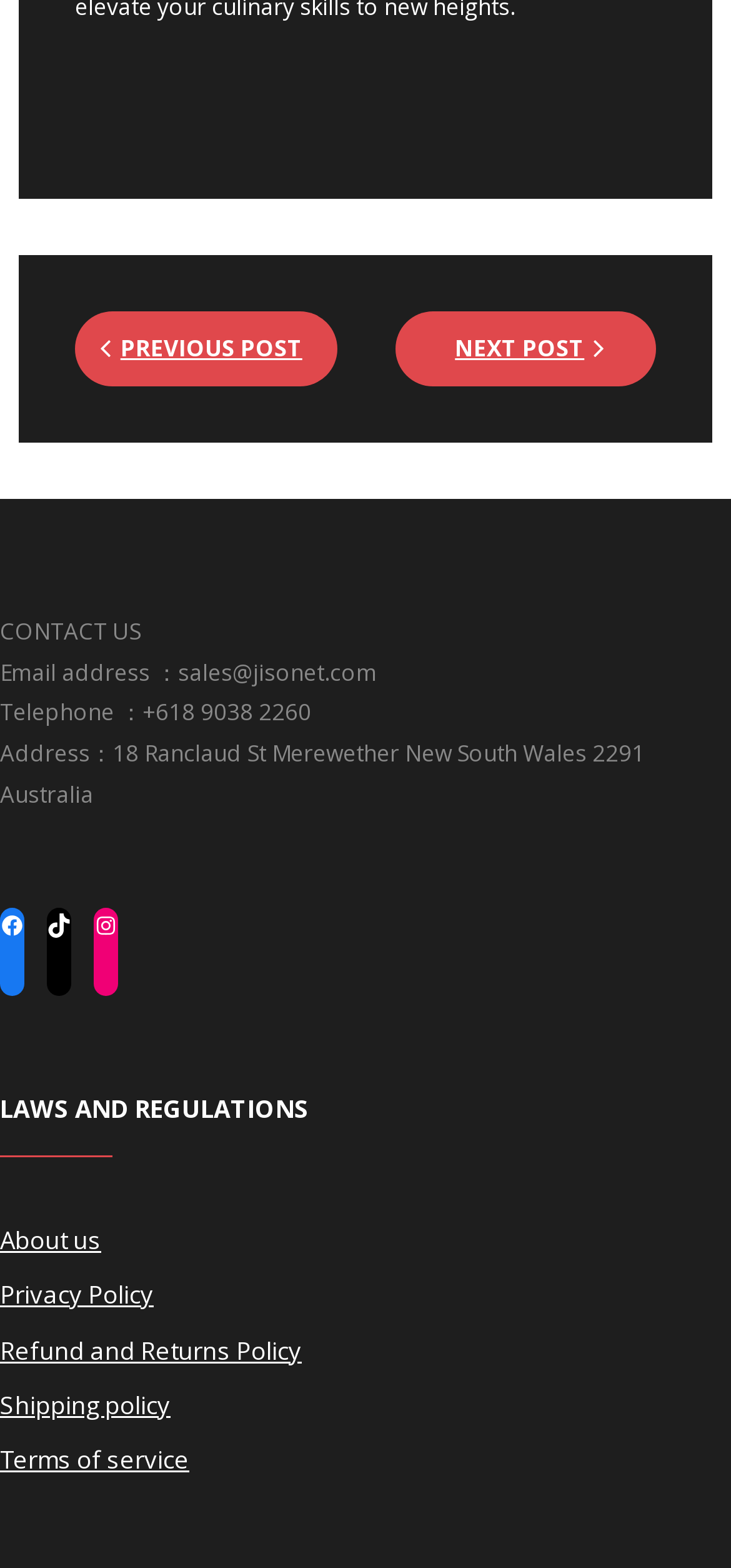Identify the bounding box for the described UI element. Provide the coordinates in (top-left x, top-left y, bottom-right x, bottom-right y) format with values ranging from 0 to 1: Terms of service

[0.0, 0.917, 0.259, 0.947]